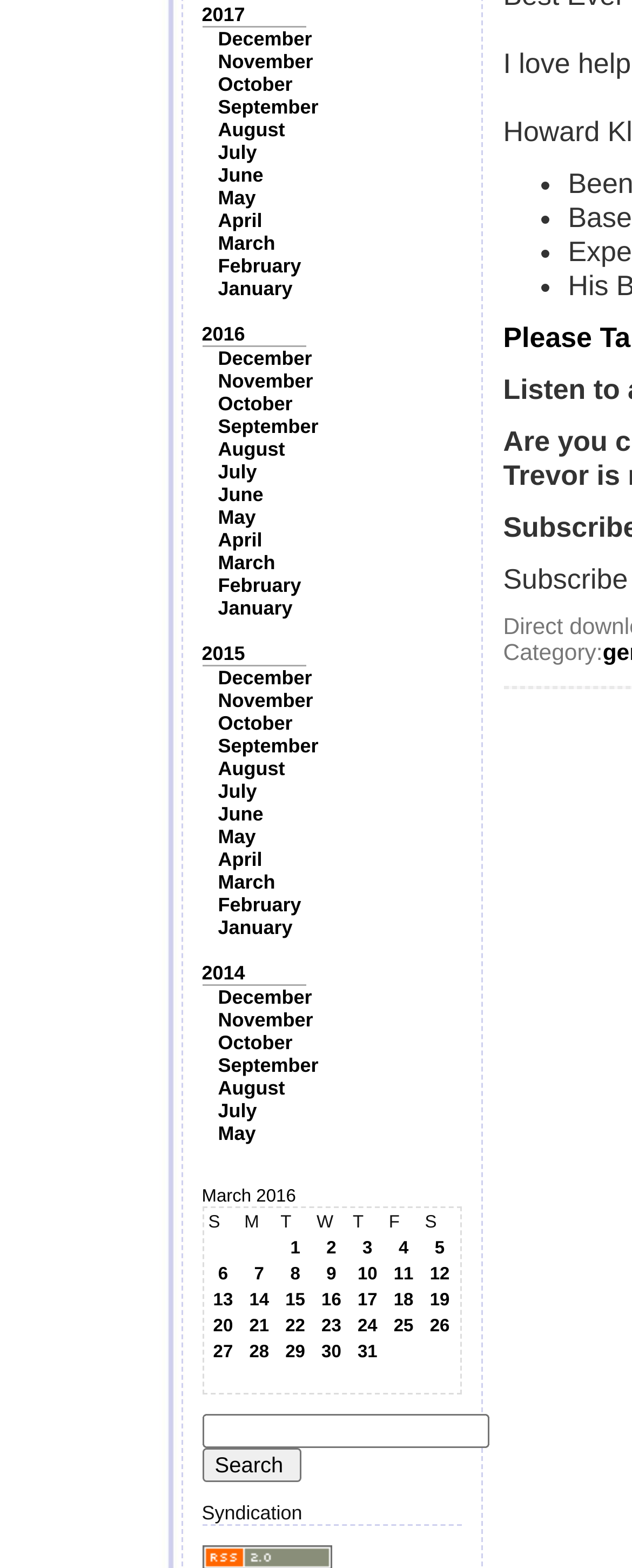What is the year of the first link?
Refer to the image and respond with a one-word or short-phrase answer.

2017